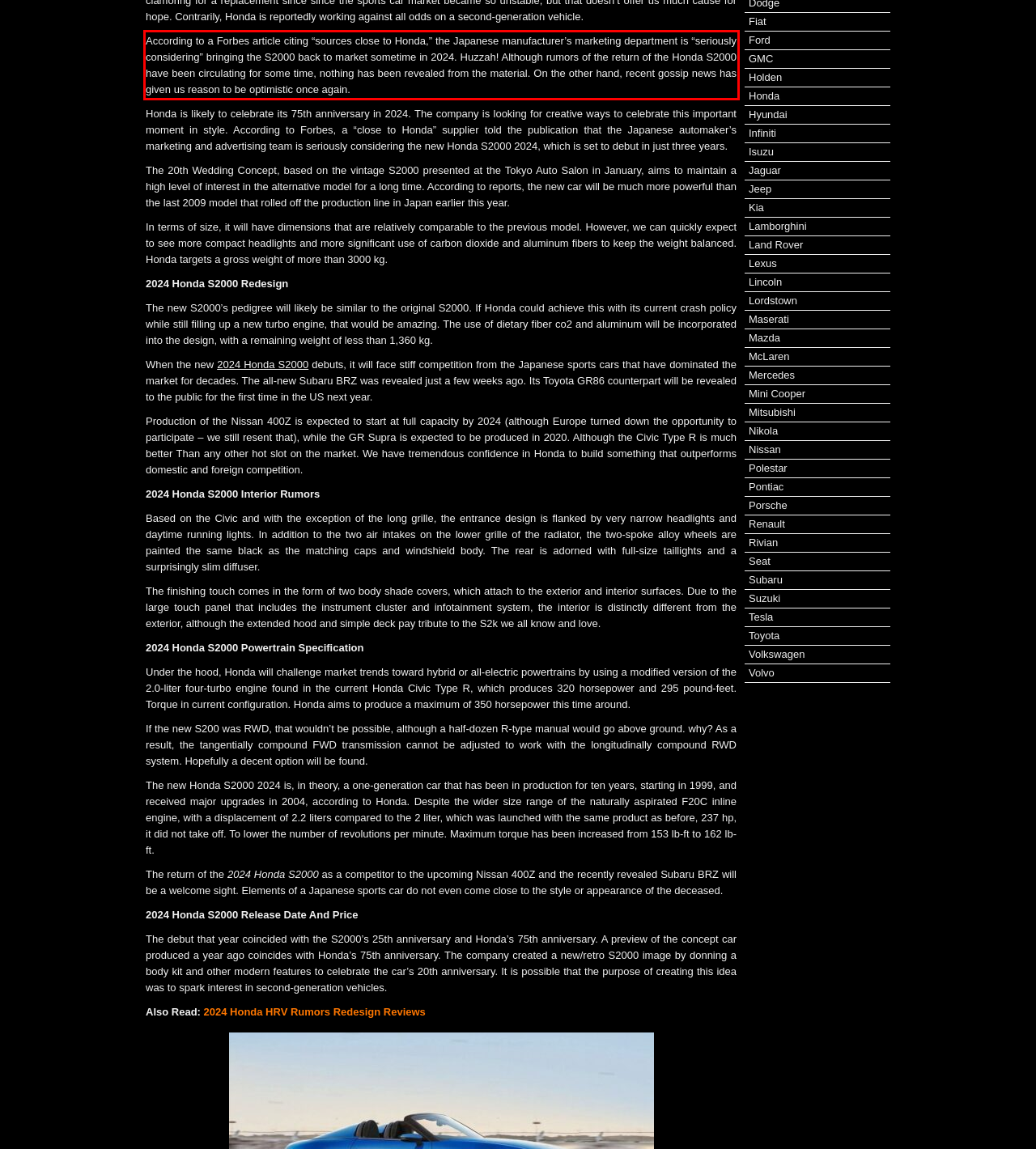Within the screenshot of the webpage, locate the red bounding box and use OCR to identify and provide the text content inside it.

According to a Forbes article citing “sources close to Honda,” the Japanese manufacturer’s marketing department is “seriously considering” bringing the S2000 back to market sometime in 2024. Huzzah! Although rumors of the return of the Honda S2000 have been circulating for some time, nothing has been revealed from the material. On the other hand, recent gossip news has given us reason to be optimistic once again.